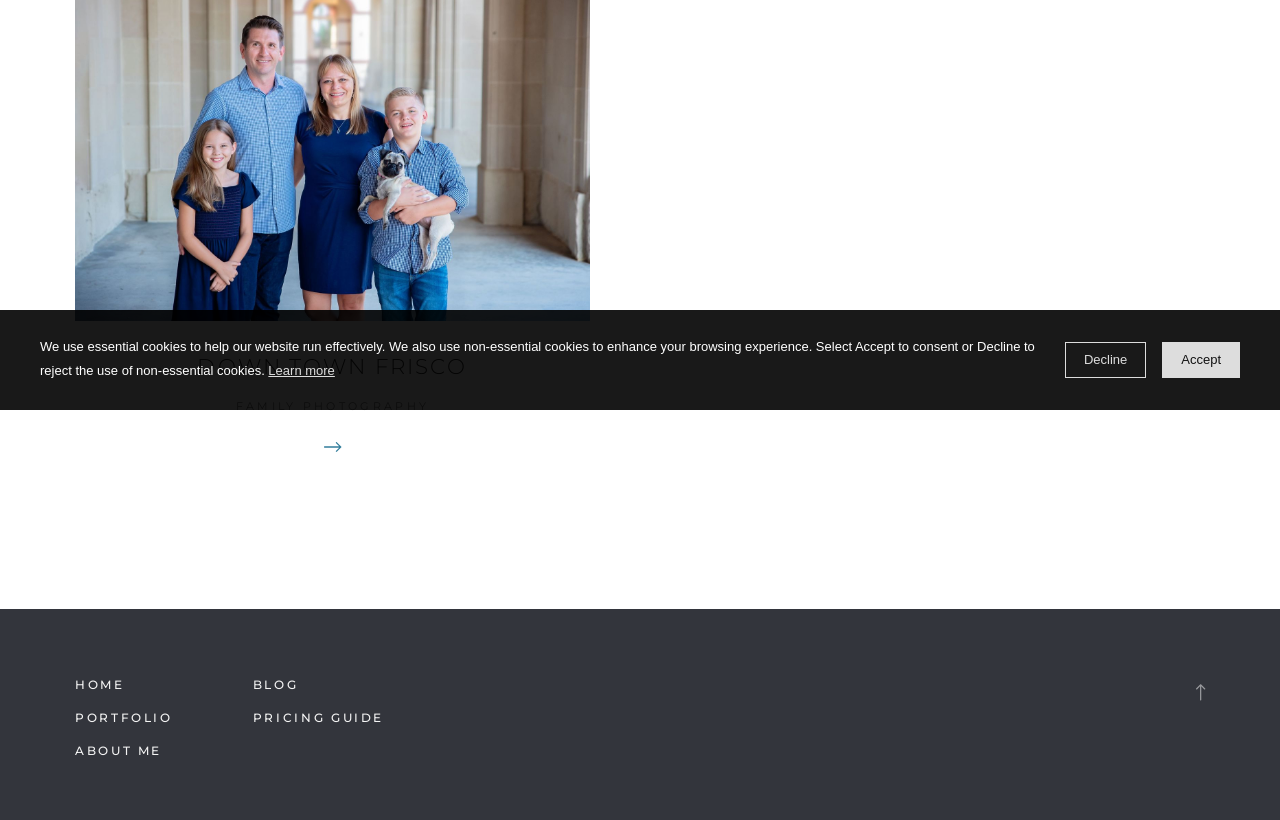Based on the element description Pricing Guide, identify the bounding box of the UI element in the given webpage screenshot. The coordinates should be in the format (top-left x, top-left y, bottom-right x, bottom-right y) and must be between 0 and 1.

[0.197, 0.356, 0.3, 0.396]